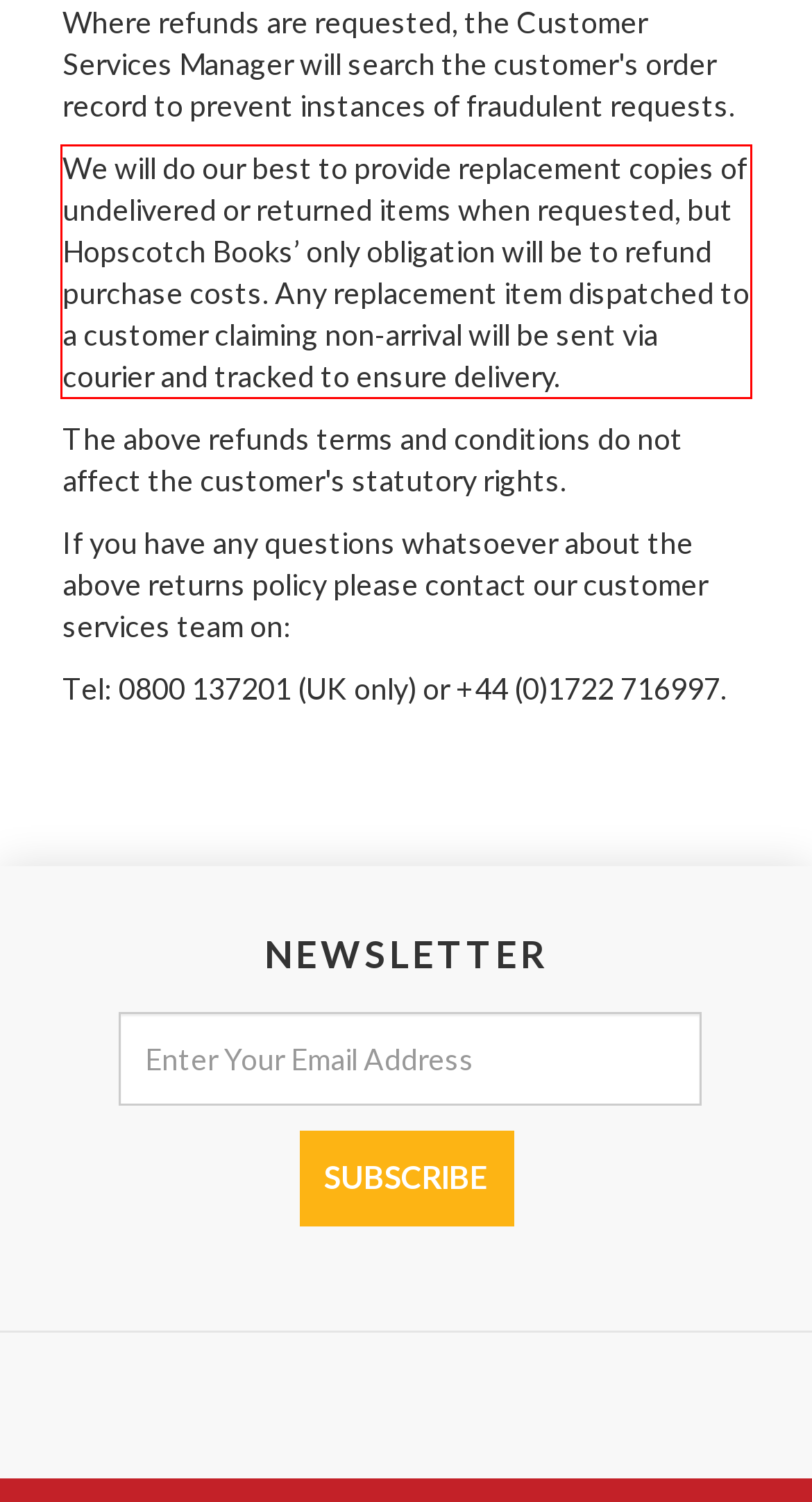Using the provided webpage screenshot, identify and read the text within the red rectangle bounding box.

We will do our best to provide replacement copies of undelivered or returned items when requested, but Hopscotch Books’ only obligation will be to refund purchase costs. Any replacement item dispatched to a customer claiming non-arrival will be sent via courier and tracked to ensure delivery.